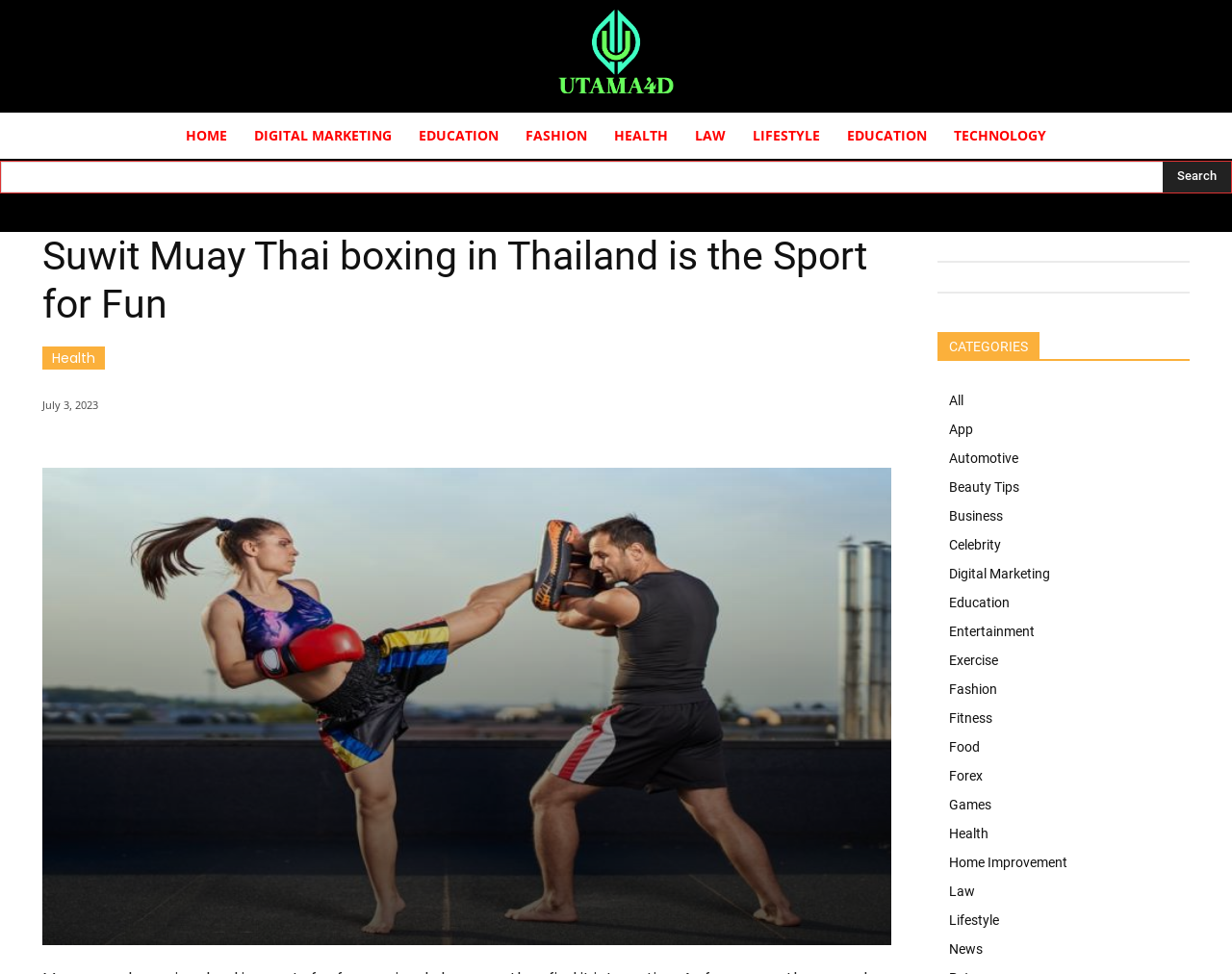Identify the bounding box coordinates for the UI element described as follows: "Diamond Painting NZ". Ensure the coordinates are four float numbers between 0 and 1, formatted as [left, top, right, bottom].

None